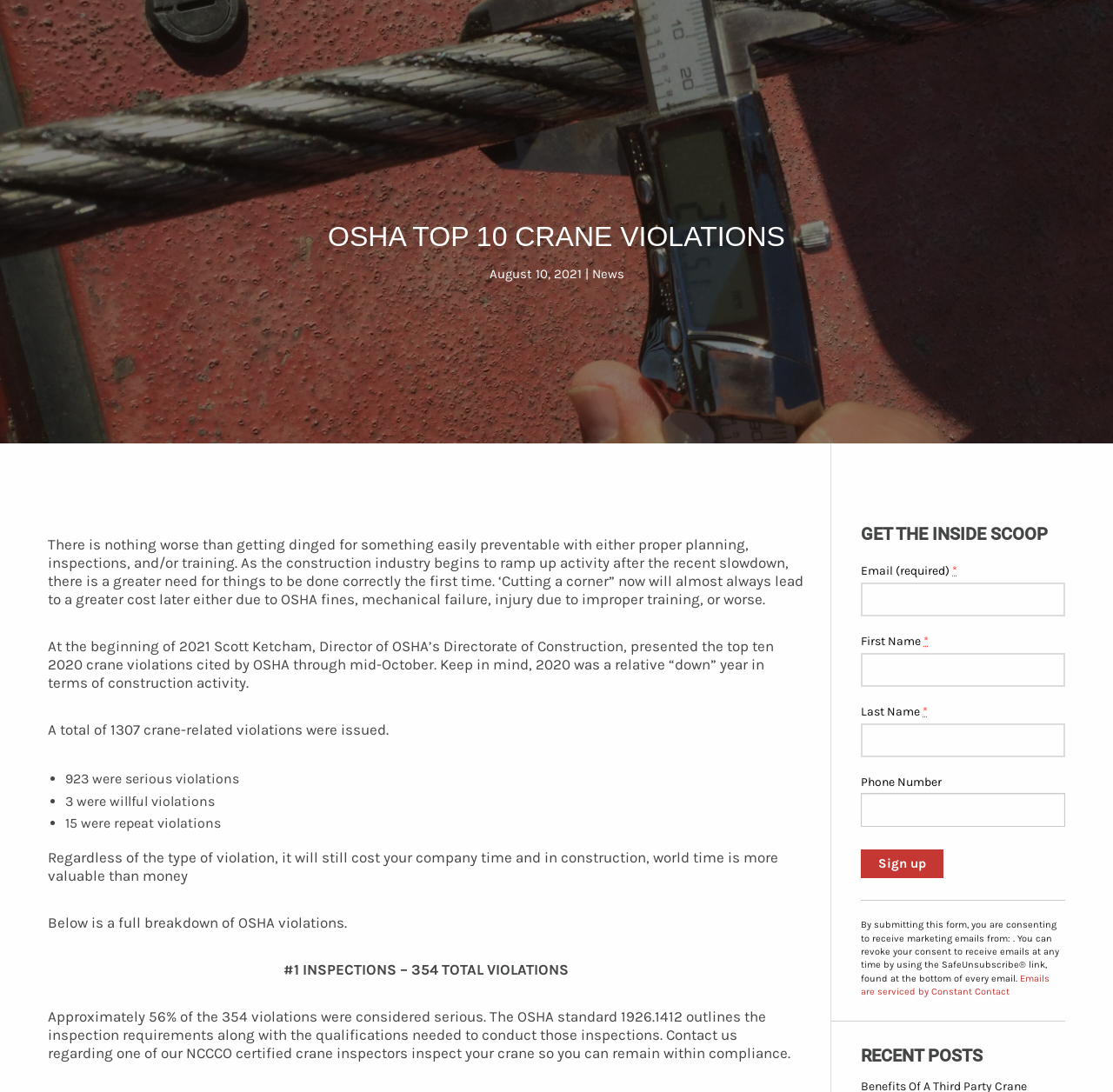Describe all the key features of the webpage in detail.

The webpage is about OSHA's 2020 crane violations and the importance of prioritizing planning and training in the construction industry. At the top, there is a heading "OSHA TOP 10 CRANE VIOLATIONS" followed by a subheading "August 10, 2021 | News". Below this, there is a paragraph of text discussing the need for proper planning, inspections, and training to avoid preventable mistakes in the construction industry.

Further down, there is a section discussing the top 10 crane violations cited by OSHA in 2020, with a total of 1307 crane-related violations issued. This section includes a list of three types of violations: serious, willful, and repeat violations. 

Below this list, there is a breakdown of the OSHA violations, starting with the #1 inspection violation, which accounts for 354 total violations. The webpage also provides information on how to remain compliant with OSHA standards.

On the right side of the webpage, there is a section titled "GET THE INSIDE SCOOP" with a form to sign up for emails. The form includes fields for email, first name, last name, and phone number, as well as a button to submit the form. Below the form, there is a paragraph of text explaining how the submitted information will be used.

At the very bottom of the webpage, there is a section titled "RECENT POSTS".